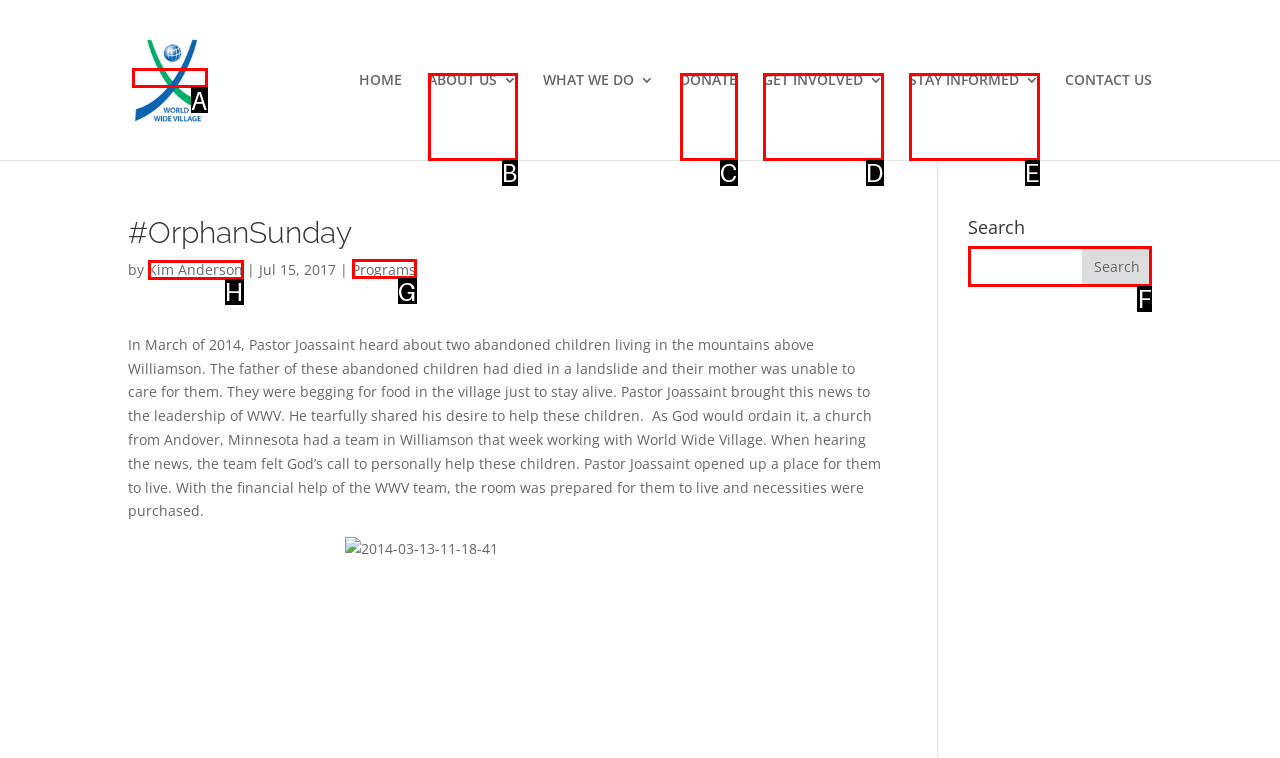Which lettered option should be clicked to achieve the task: Learn more about 'Programs'? Choose from the given choices.

G